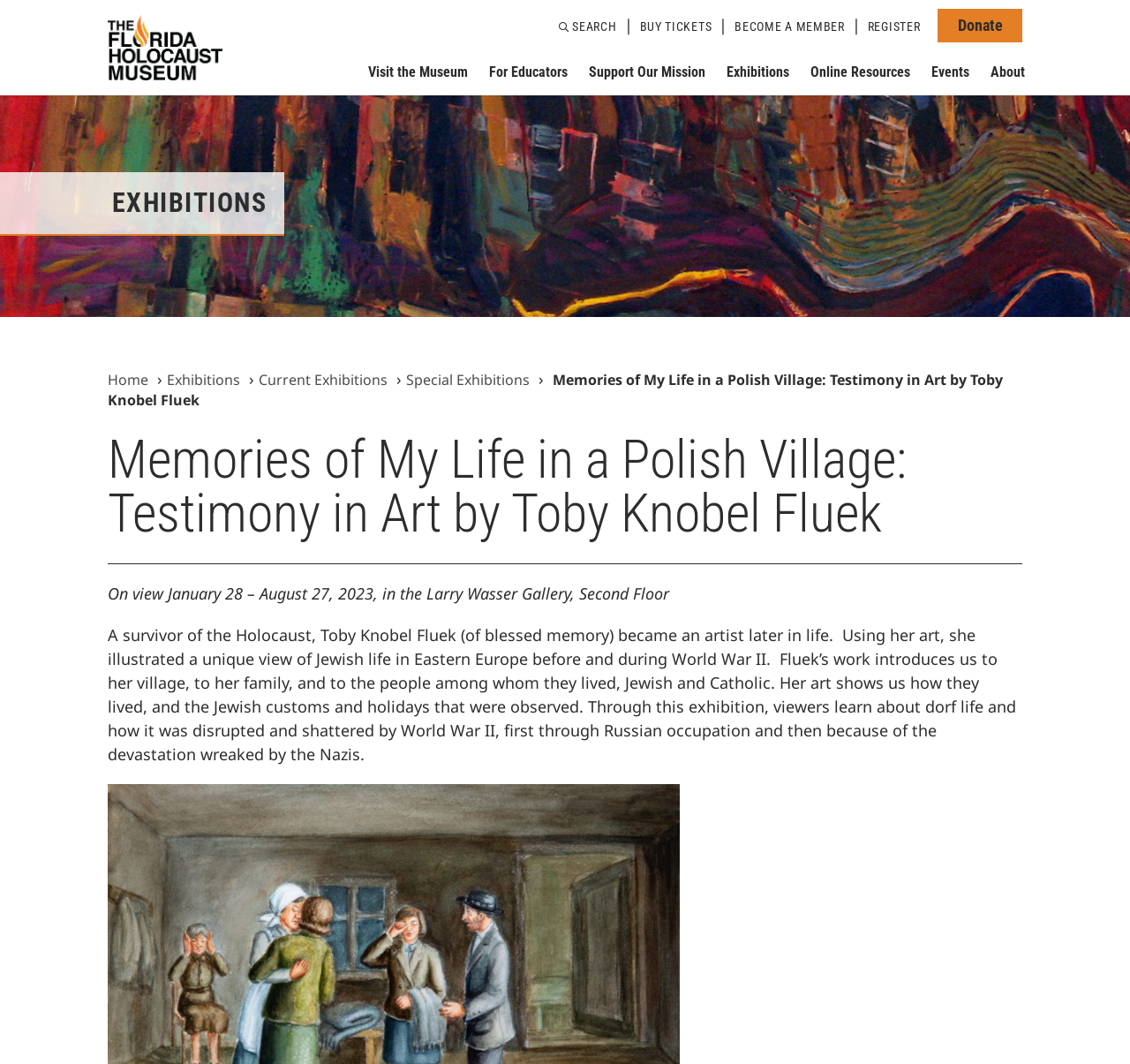Determine the bounding box coordinates of the region to click in order to accomplish the following instruction: "Click the 'Microenterprise' link". Provide the coordinates as four float numbers between 0 and 1, specifically [left, top, right, bottom].

None